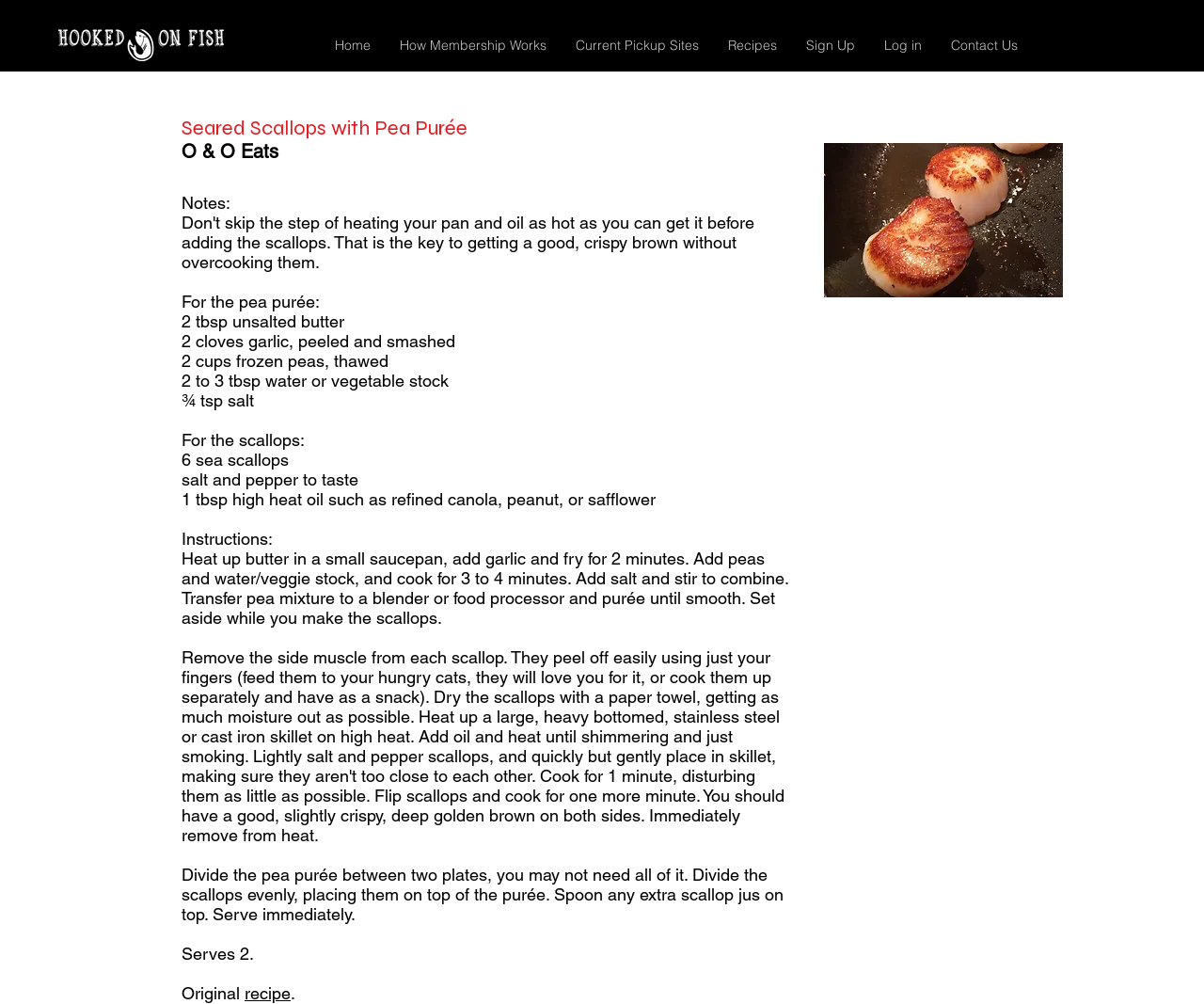What type of oil is recommended for cooking the scallops?
Answer with a single word or phrase, using the screenshot for reference.

High heat oil